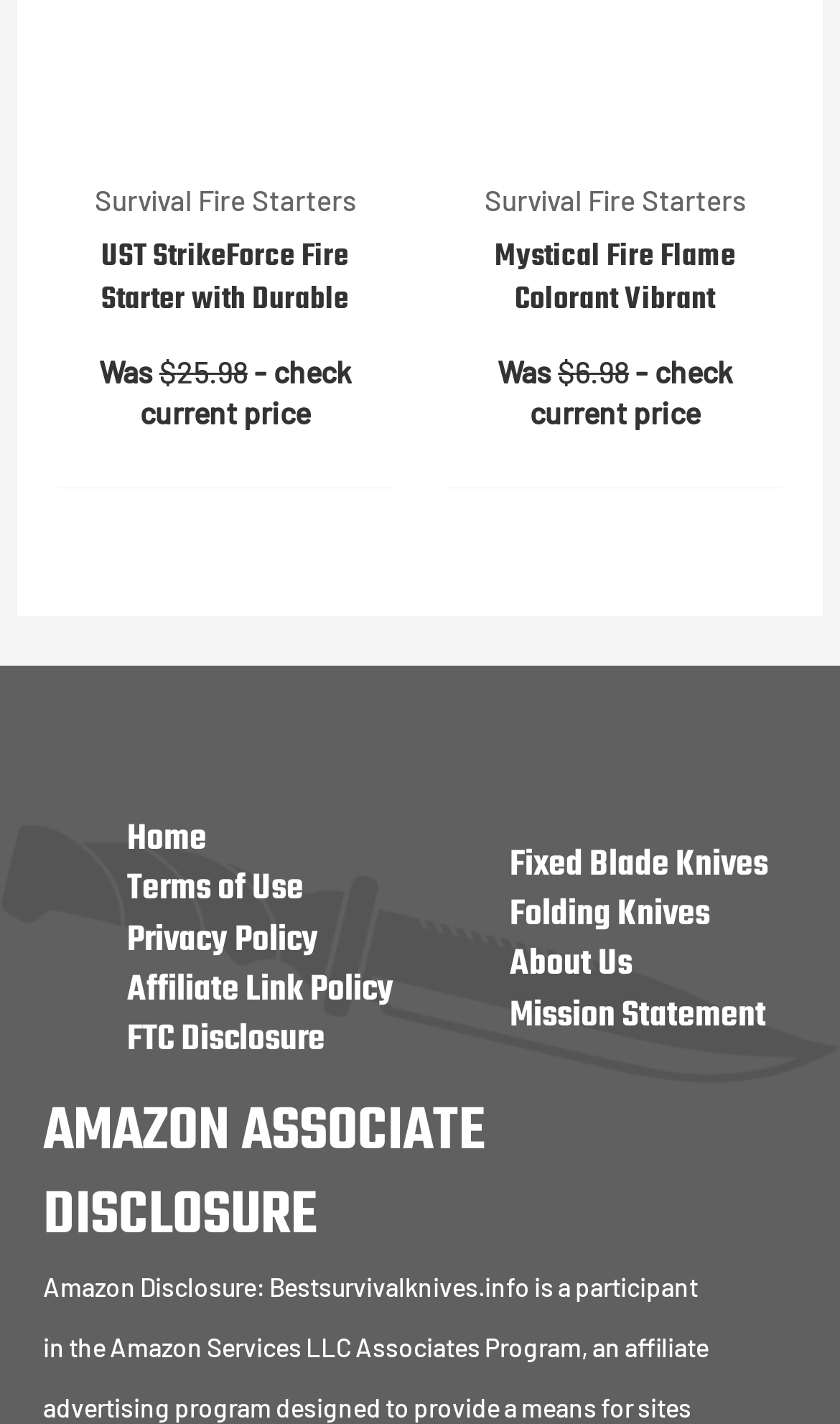Please predict the bounding box coordinates (top-left x, top-left y, bottom-right x, bottom-right y) for the UI element in the screenshot that fits the description: Fixed Blade Knives

[0.606, 0.588, 0.914, 0.627]